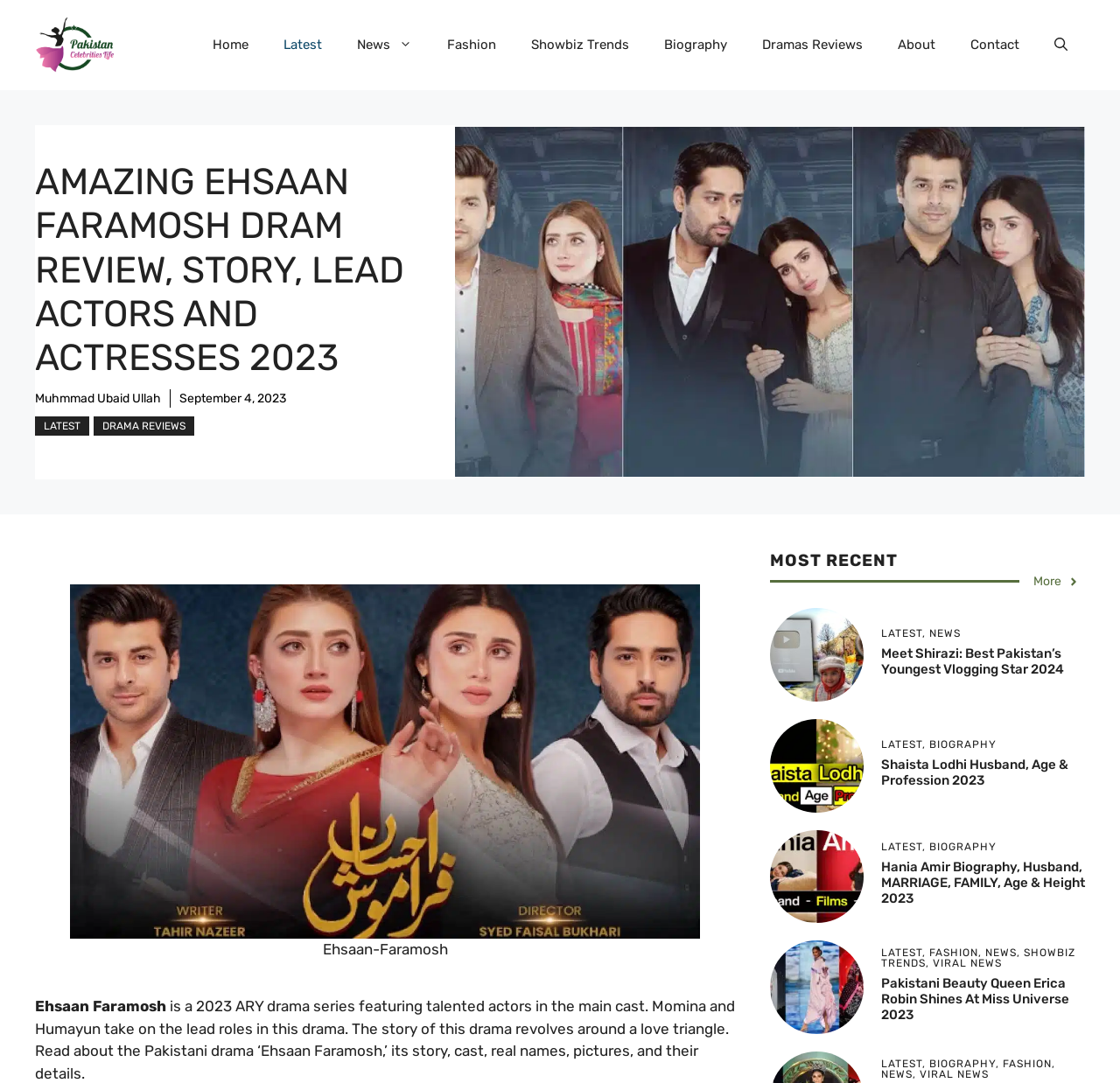Locate the bounding box coordinates of the clickable region necessary to complete the following instruction: "Learn about Shaista Lodhi's Husband, Age & Profession". Provide the coordinates in the format of four float numbers between 0 and 1, i.e., [left, top, right, bottom].

[0.786, 0.699, 0.954, 0.728]